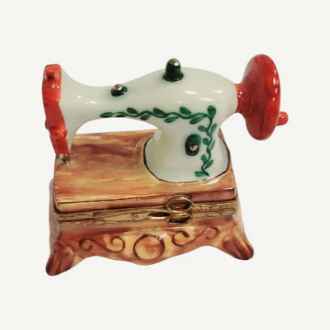How much does the 'Red Sewing Machine' cost?
Look at the image and answer the question with a single word or phrase.

¥1,460.00